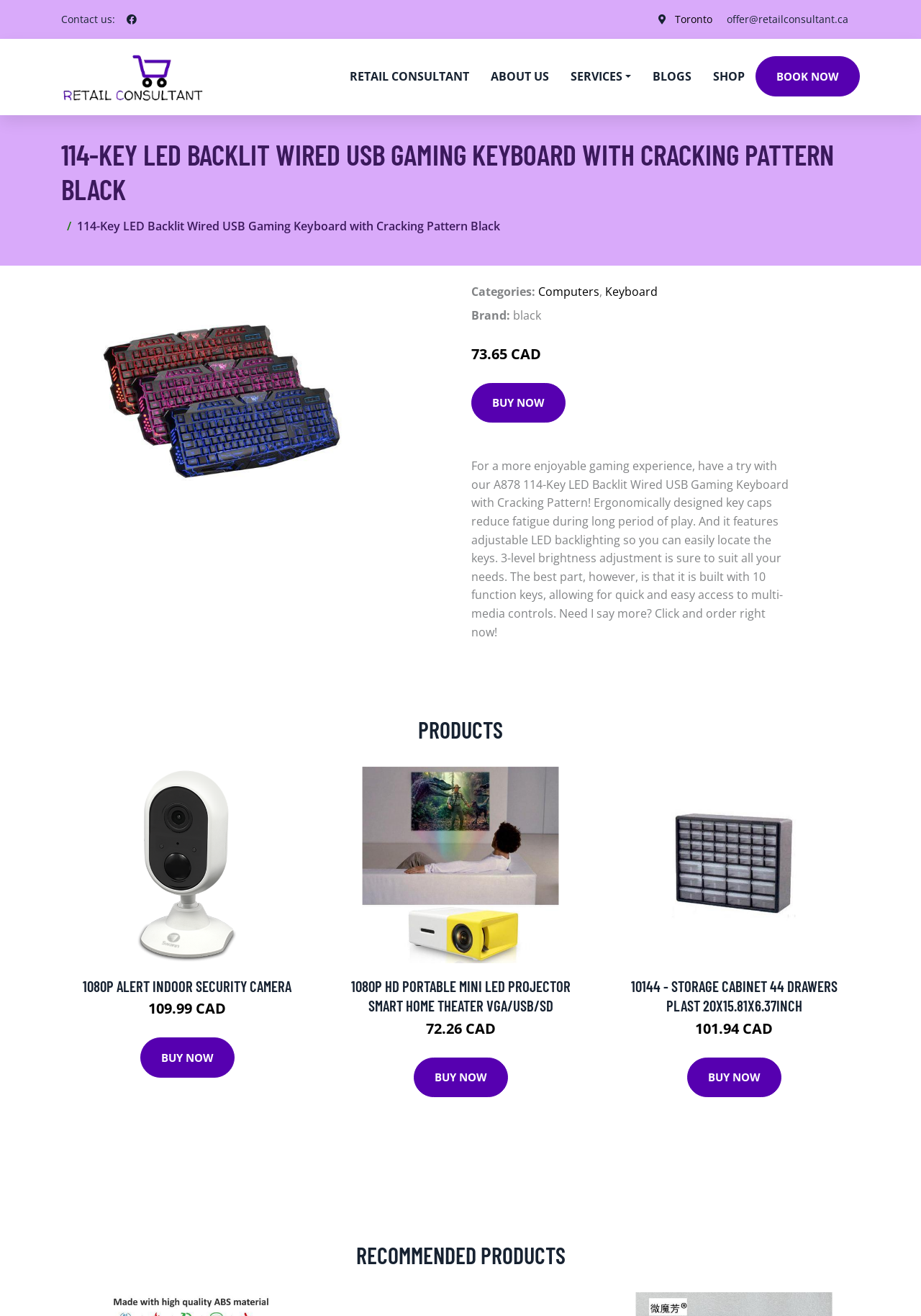Use a single word or phrase to respond to the question:
What is the brand of the 114-Key LED Backlit Wired USB Gaming Keyboard?

black